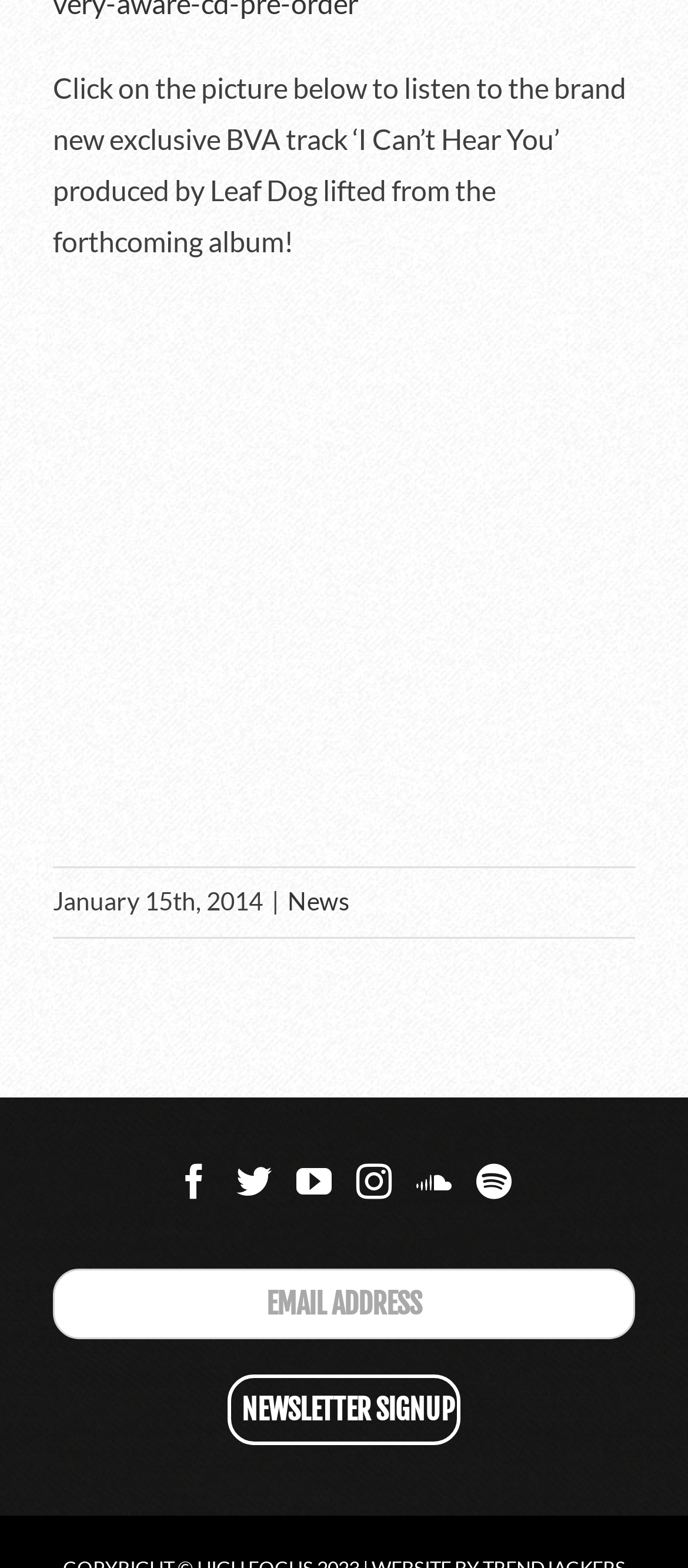Respond to the following question using a concise word or phrase: 
What is the purpose of the textbox at the bottom of the webpage?

Email Address